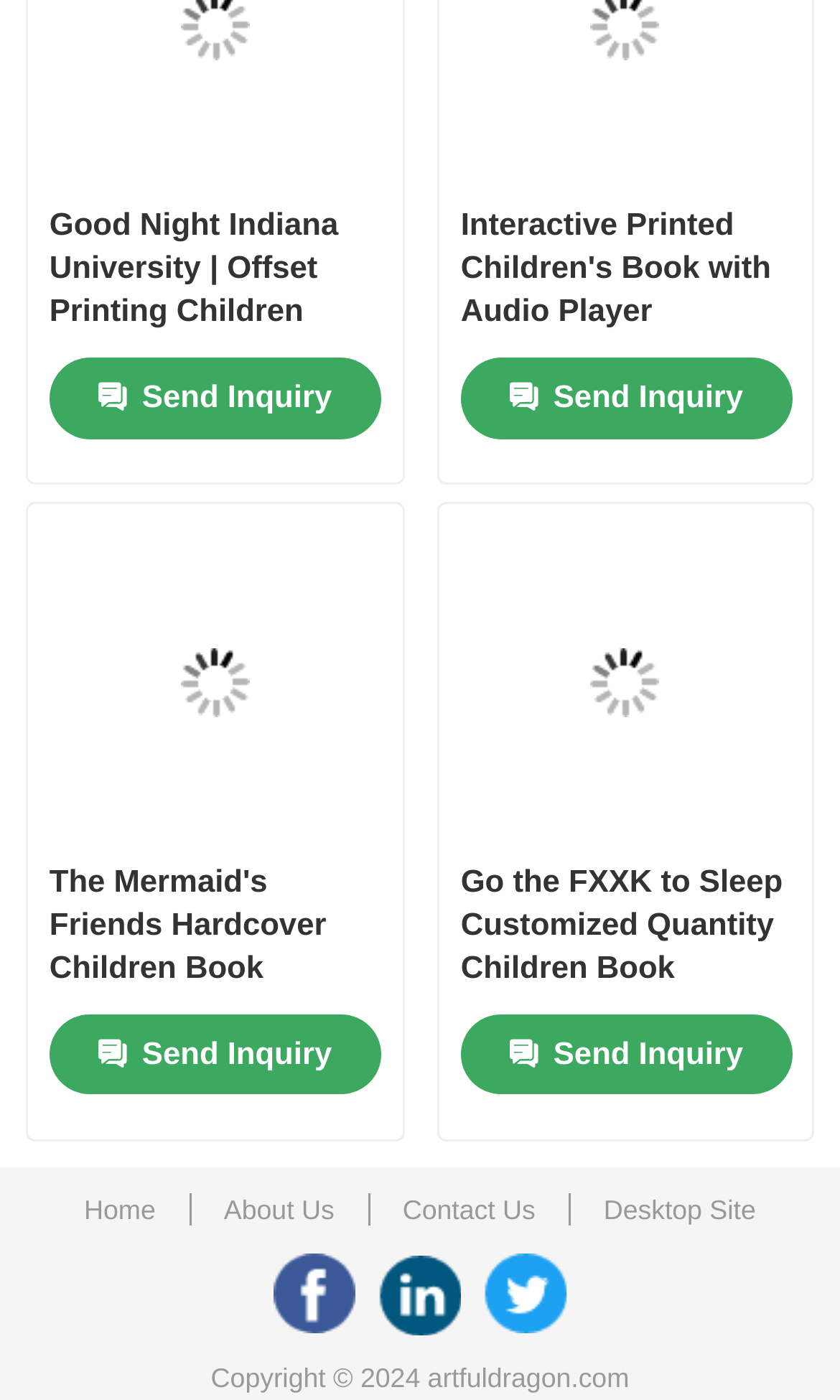Please find the bounding box for the following UI element description. Provide the coordinates in (top-left x, top-left y, bottom-right x, bottom-right y) format, with values between 0 and 1: Contacts

[0.08, 0.284, 0.92, 0.369]